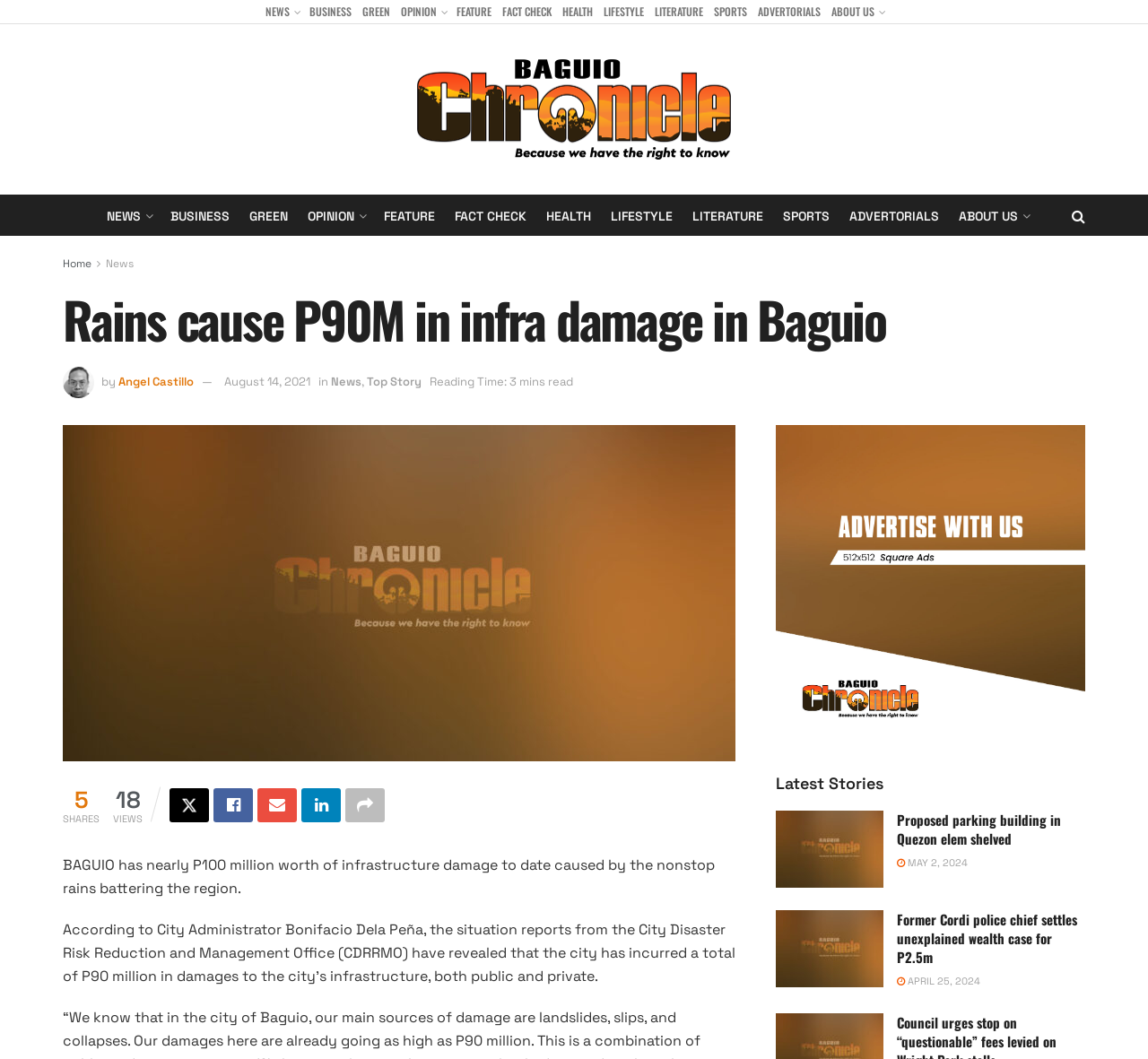Given the description: "LIFESTYLE", determine the bounding box coordinates of the UI element. The coordinates should be formatted as four float numbers between 0 and 1, [left, top, right, bottom].

[0.525, 0.0, 0.561, 0.022]